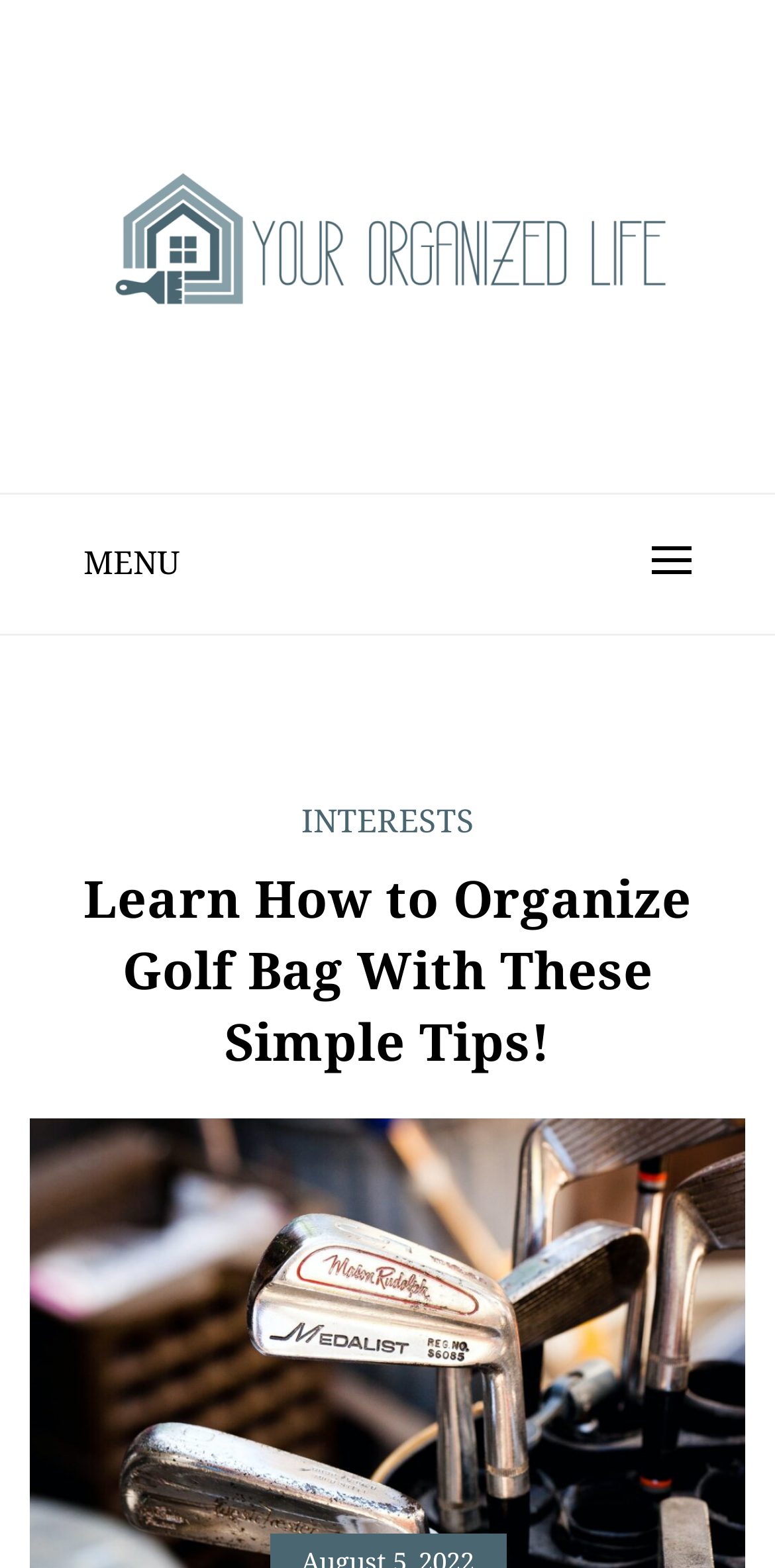Identify the bounding box coordinates for the UI element described by the following text: "parent_node: YOUR ORGANIZED LIFE". Provide the coordinates as four float numbers between 0 and 1, in the format [left, top, right, bottom].

[0.038, 0.106, 0.962, 0.208]